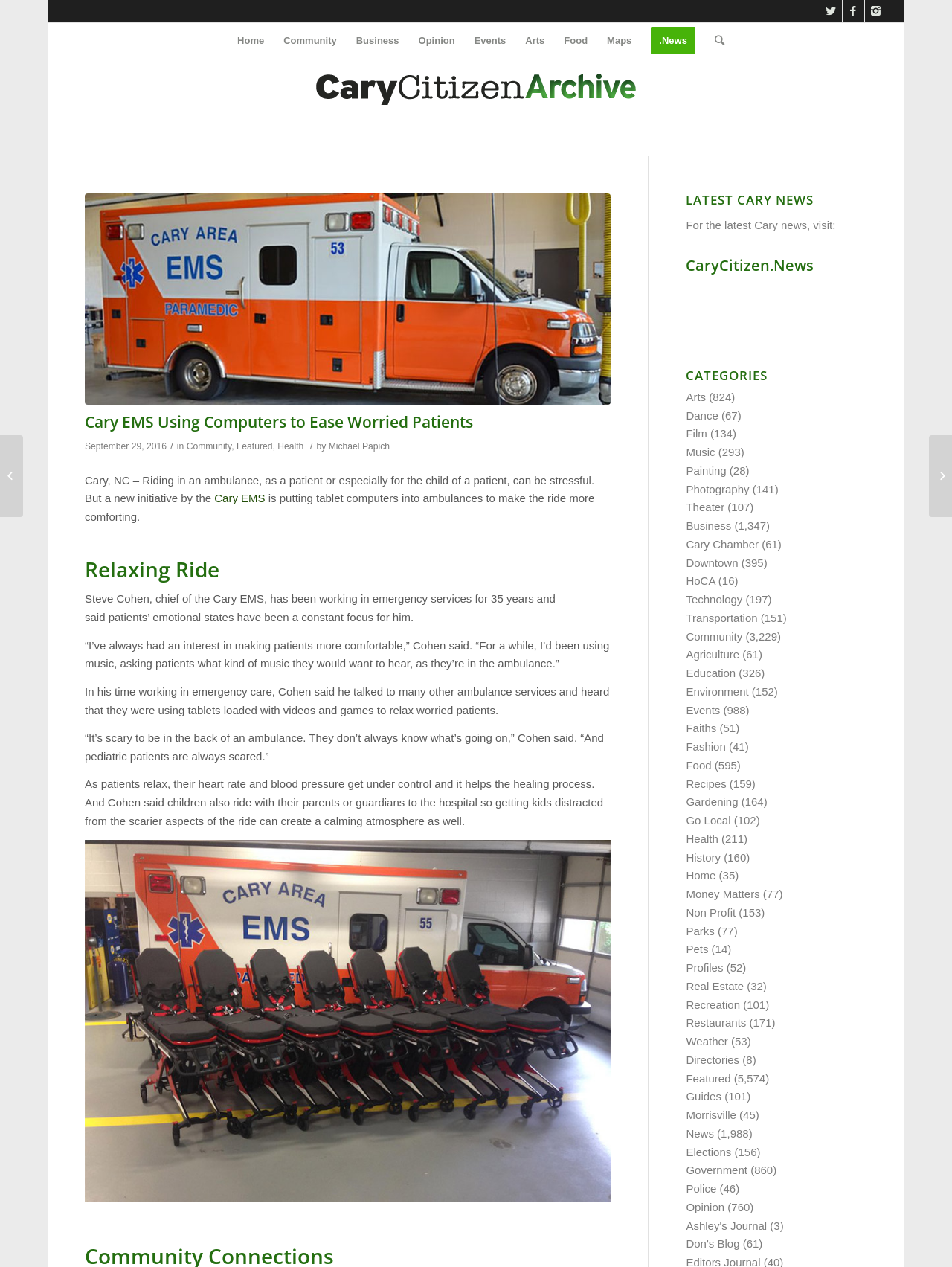Please identify the bounding box coordinates of the element that needs to be clicked to perform the following instruction: "Visit the 'Community' section".

[0.288, 0.018, 0.364, 0.047]